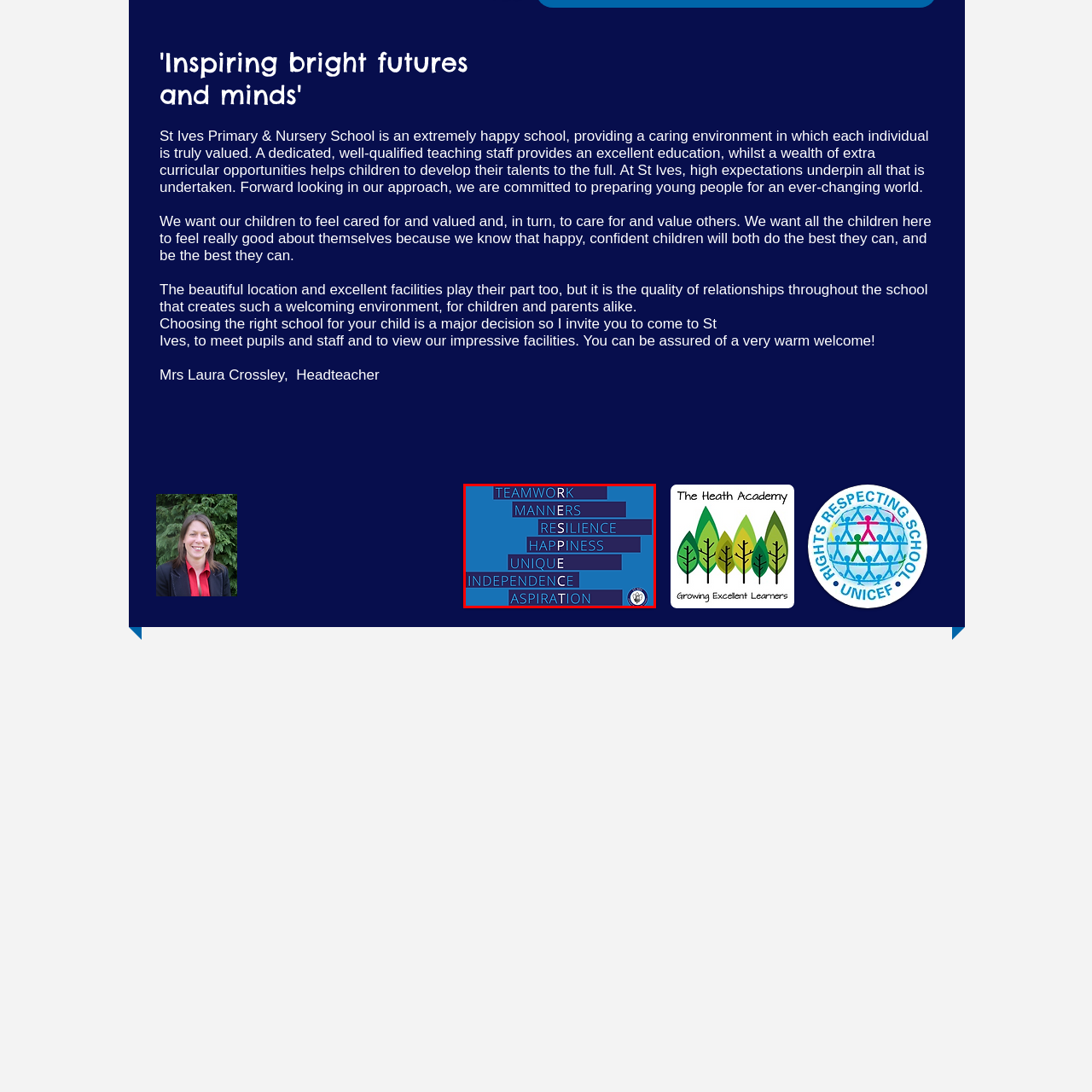How many values surround the central theme?
Observe the image inside the red bounding box carefully and answer the question in detail.

The caption lists seven values that surround the central theme: 'TEAMWORK', 'MANNERS', 'RESILIENCE', 'HAPPINESS', 'UNIQUE', 'INDEPENDENCE', and 'ASPIRATION'.